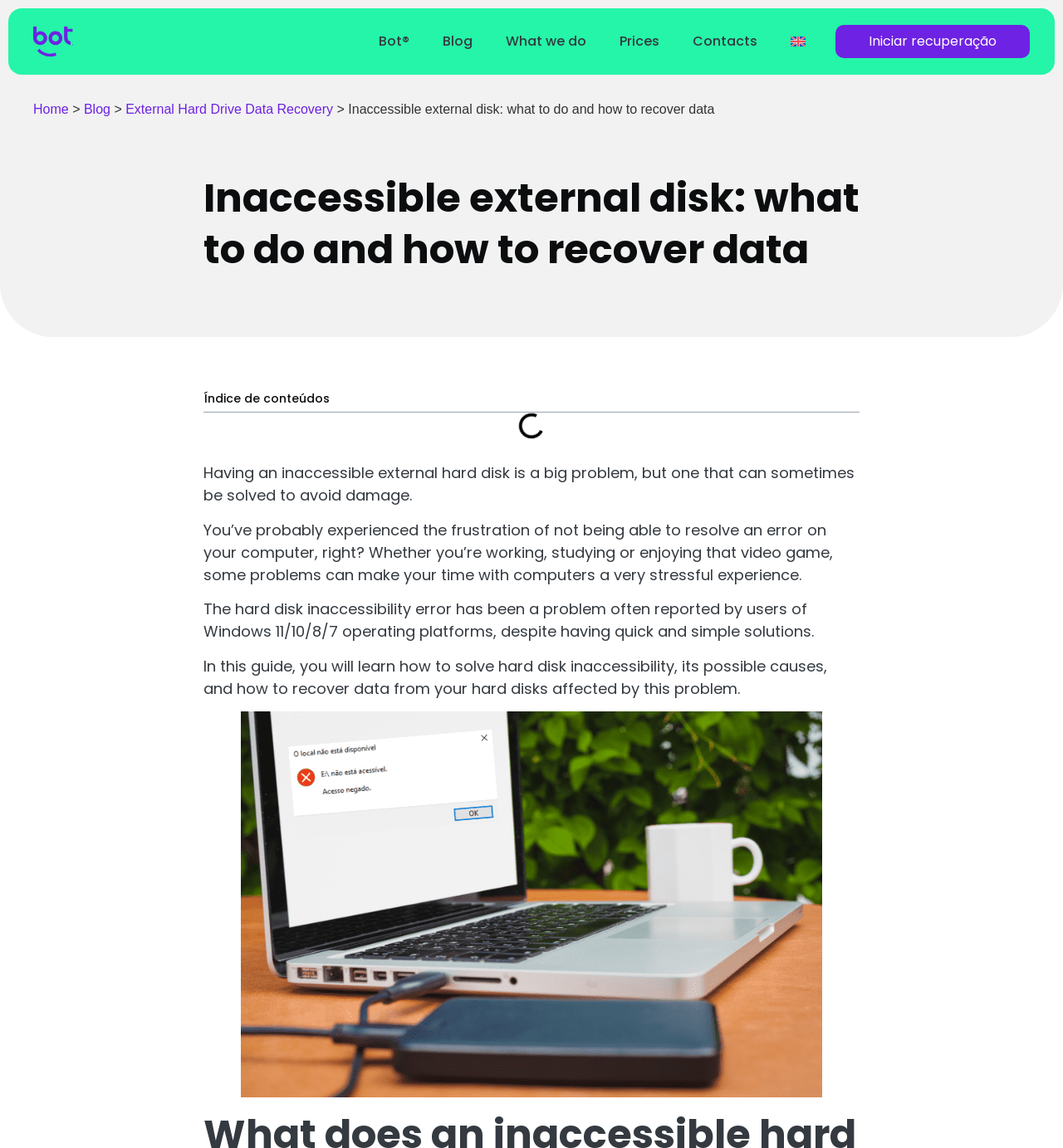What is the main topic of the webpage?
Please provide a single word or phrase as the answer based on the screenshot.

Inaccessible external disk recovery